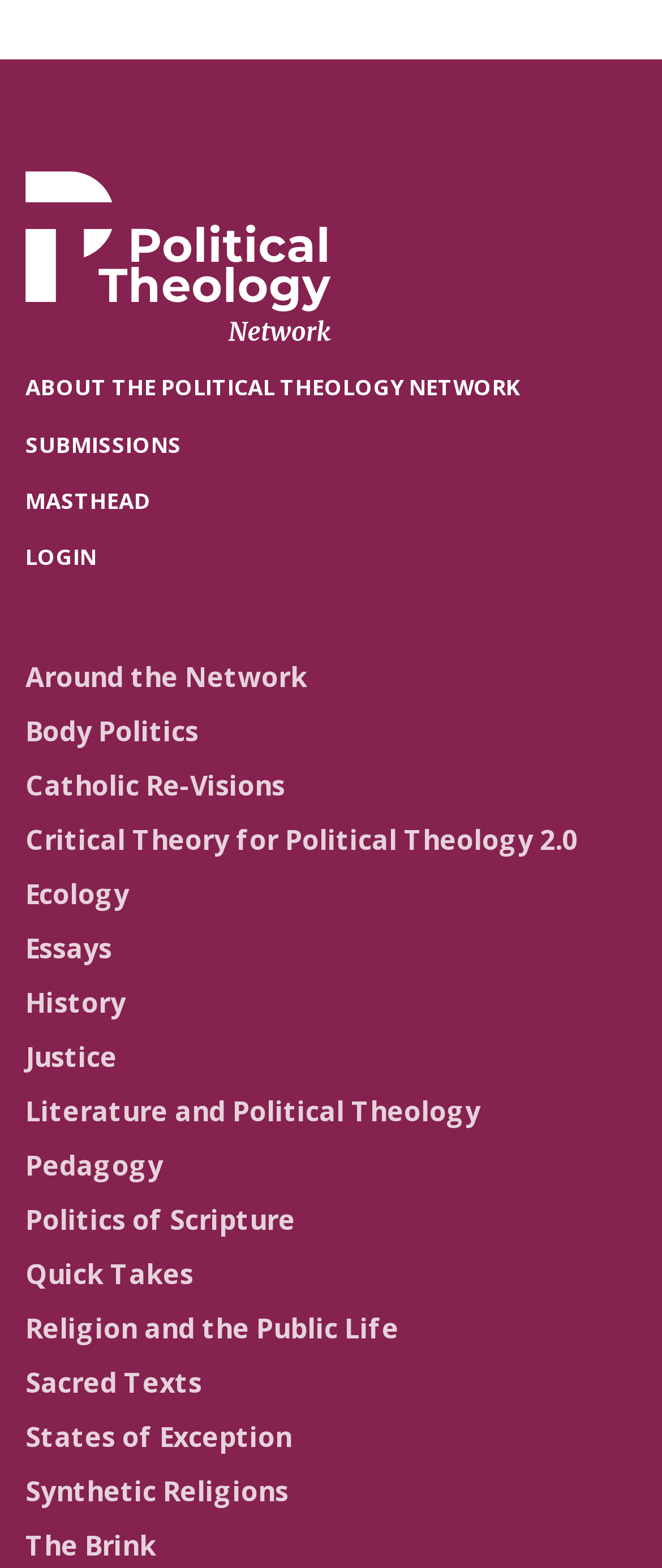Are there any links related to education on the webpage?
From the image, provide a succinct answer in one word or a short phrase.

Yes